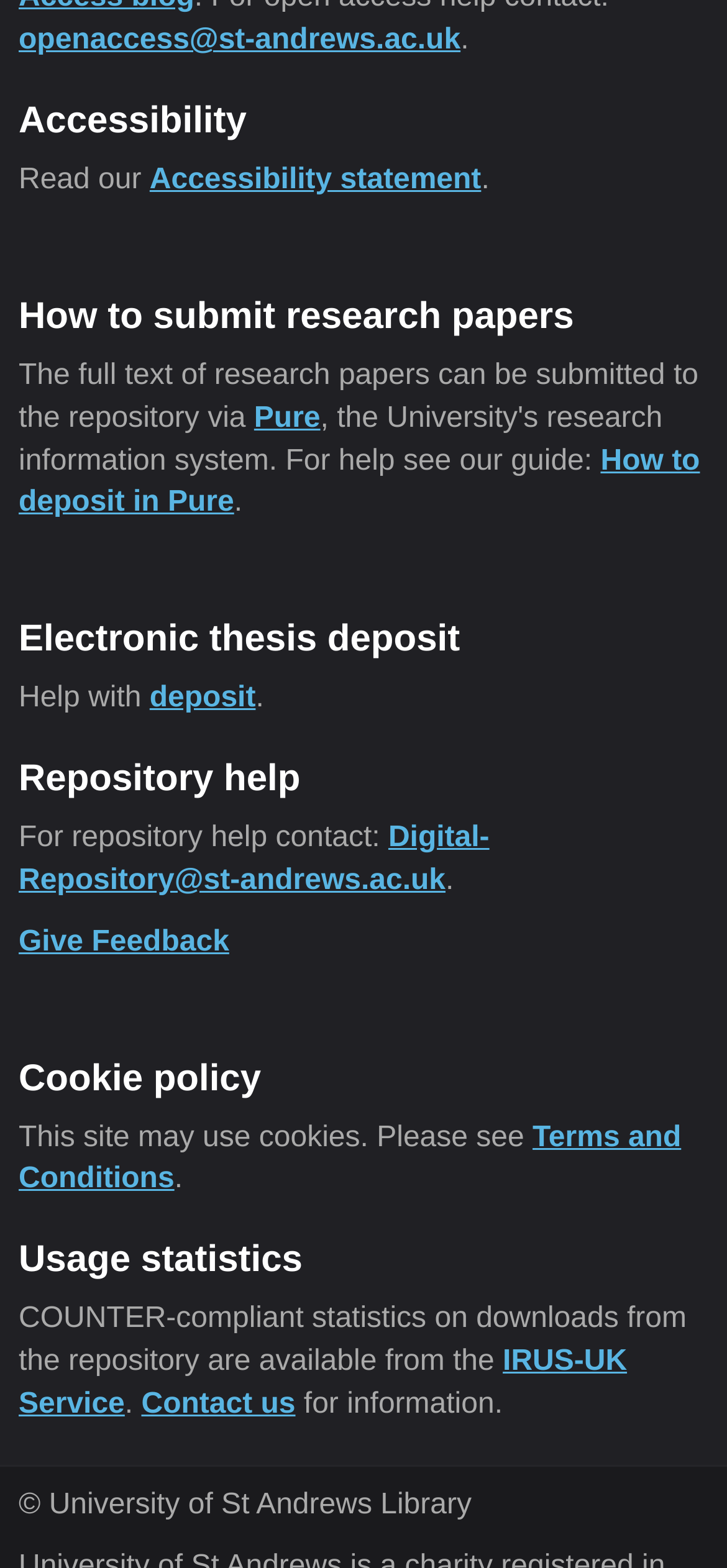Using the given description, provide the bounding box coordinates formatted as (top-left x, top-left y, bottom-right x, bottom-right y), with all values being floating point numbers between 0 and 1. Description: Digital-Repository@st-andrews.ac.uk

[0.026, 0.524, 0.673, 0.572]